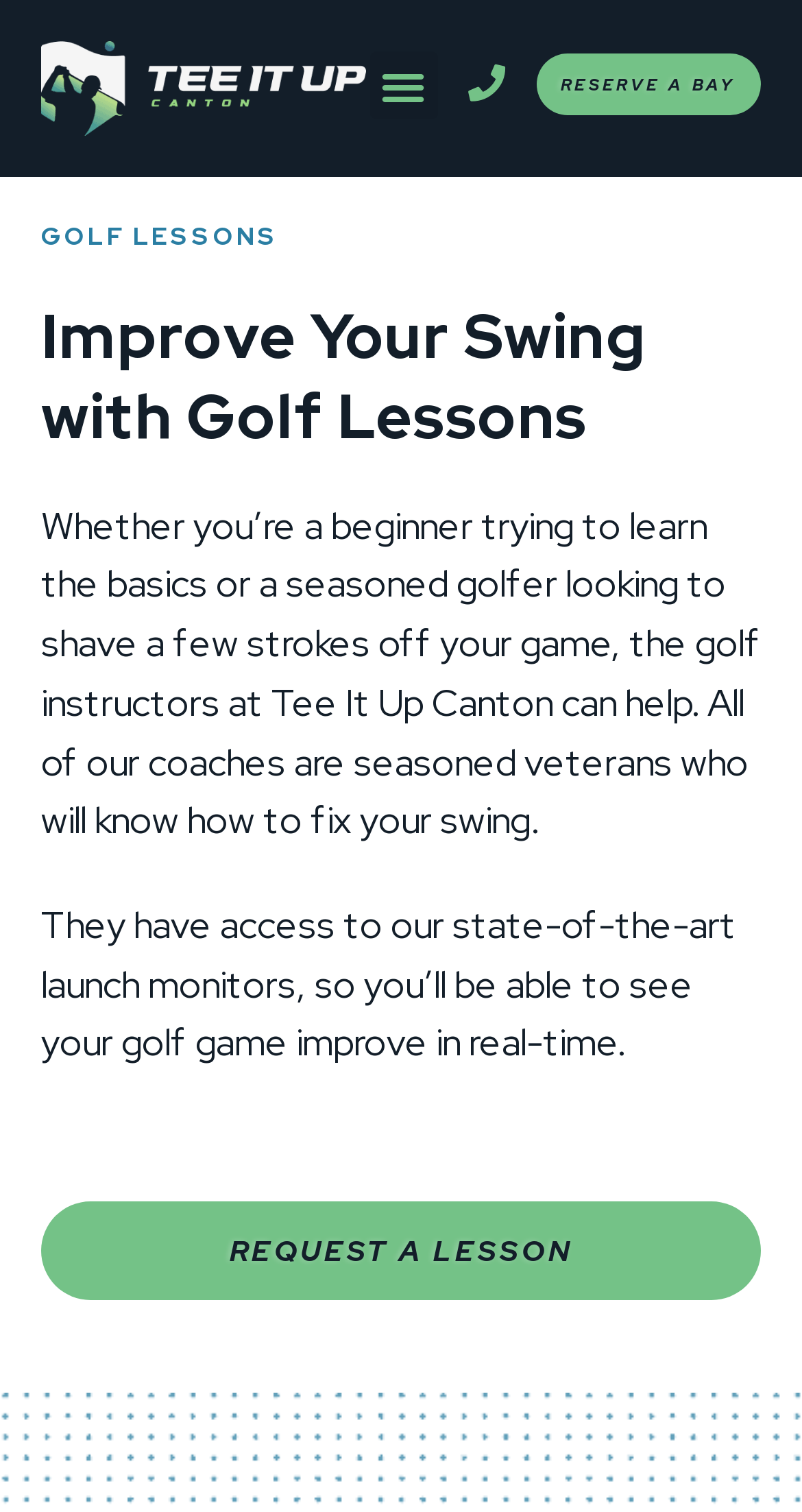Extract the heading text from the webpage.

Improve Your Swing with Golf Lessons